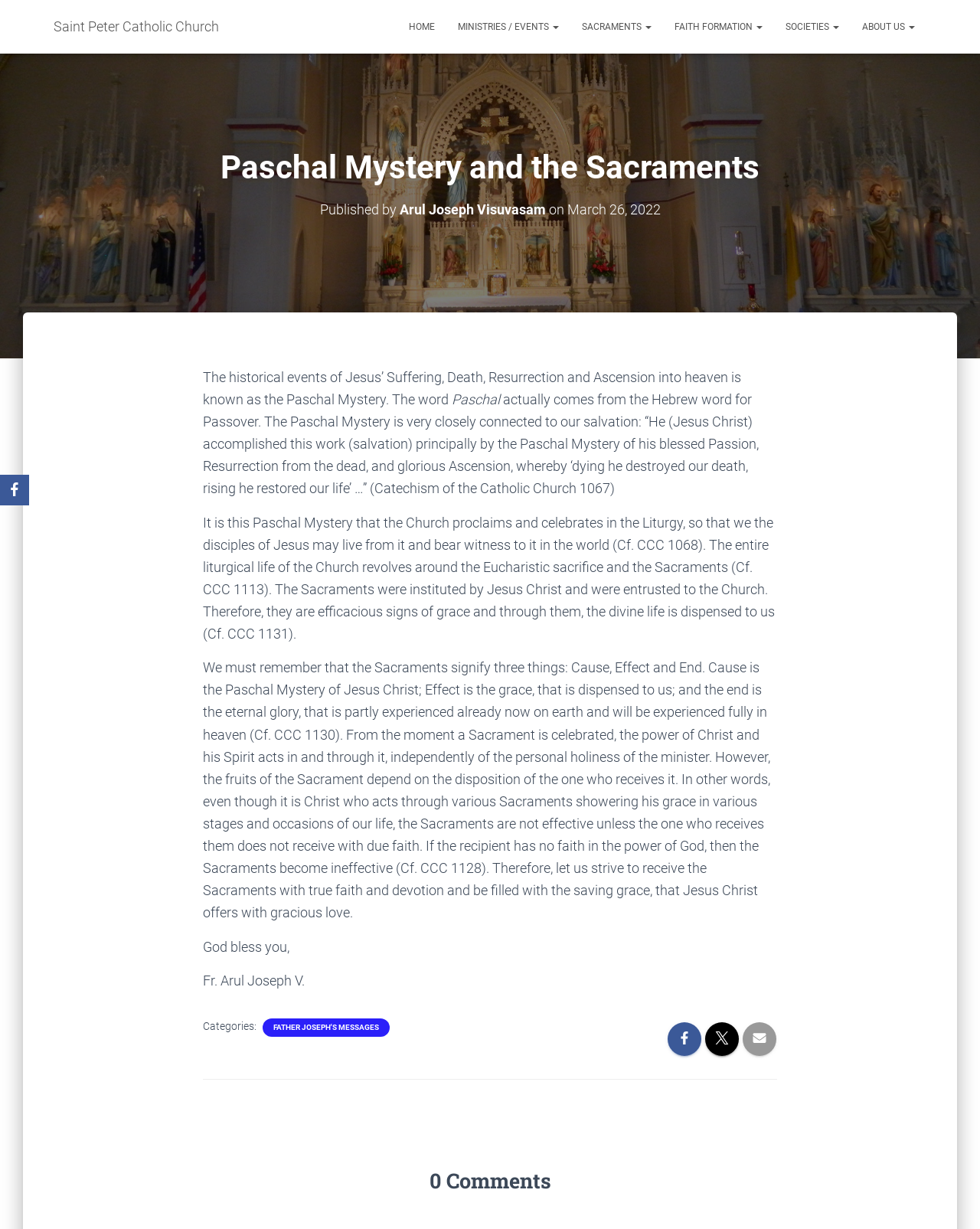Who wrote the article?
Answer the question in a detailed and comprehensive manner.

The author of the article can be found by looking at the heading 'Published by Arul Joseph Visuvasam on March 26, 2022'. This indicates that Arul Joseph Visuvasam is the author of the article.